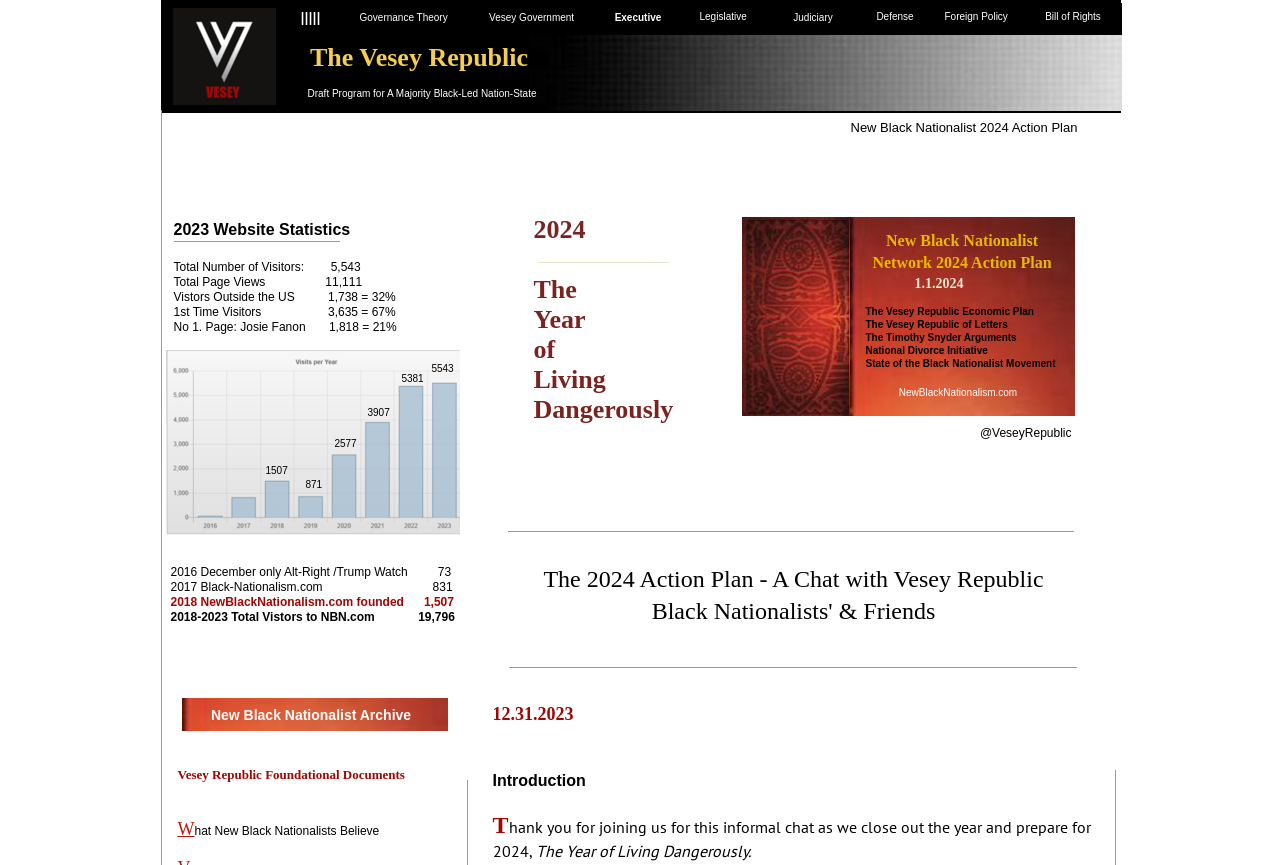Using the details in the image, give a detailed response to the question below:
What is the theme of the webpage?

The webpage's meta description mentions 'Black Nationalist 2024 plans' and the navigation menu has links related to a Black Nation-State, indicating that the theme of the webpage is Black Nationalism.